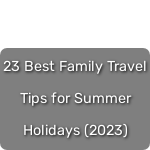Analyze the image and provide a detailed caption.

The image features a title card for an article titled "23 Best Family Travel Tips for Summer Holidays (2023)." The text is prominently displayed, inviting readers to explore valuable advice tailored for family travel during the summer months. This article likely includes essential insights and recommendations designed to enhance the travel experience for families. The design is clean and straightforward, emphasizing the importance of effective planning and preparation for memorable summer vacations.